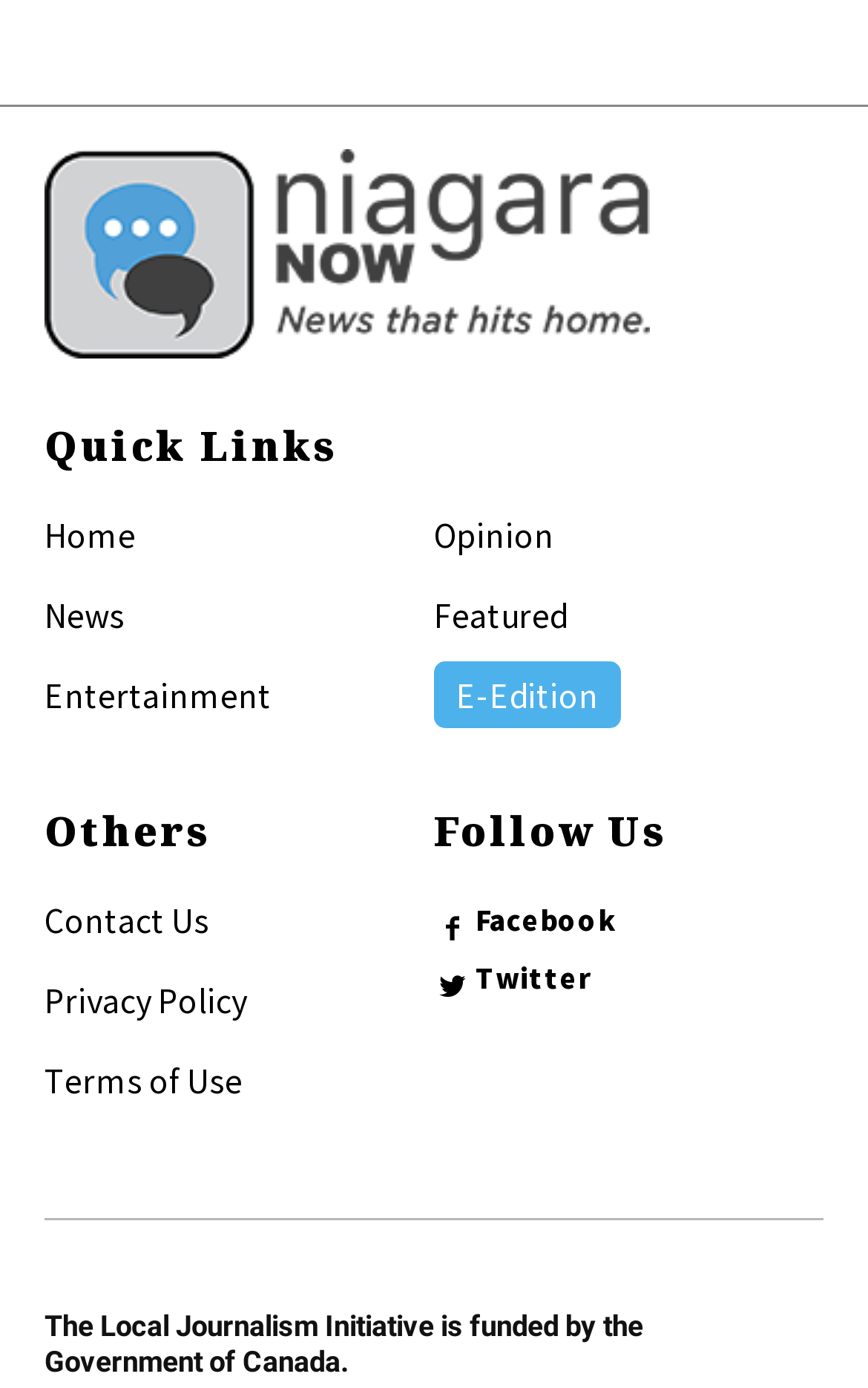Reply to the question with a single word or phrase:
What is the purpose of the Local Journalism Initiative?

Funded by the Government of Canada